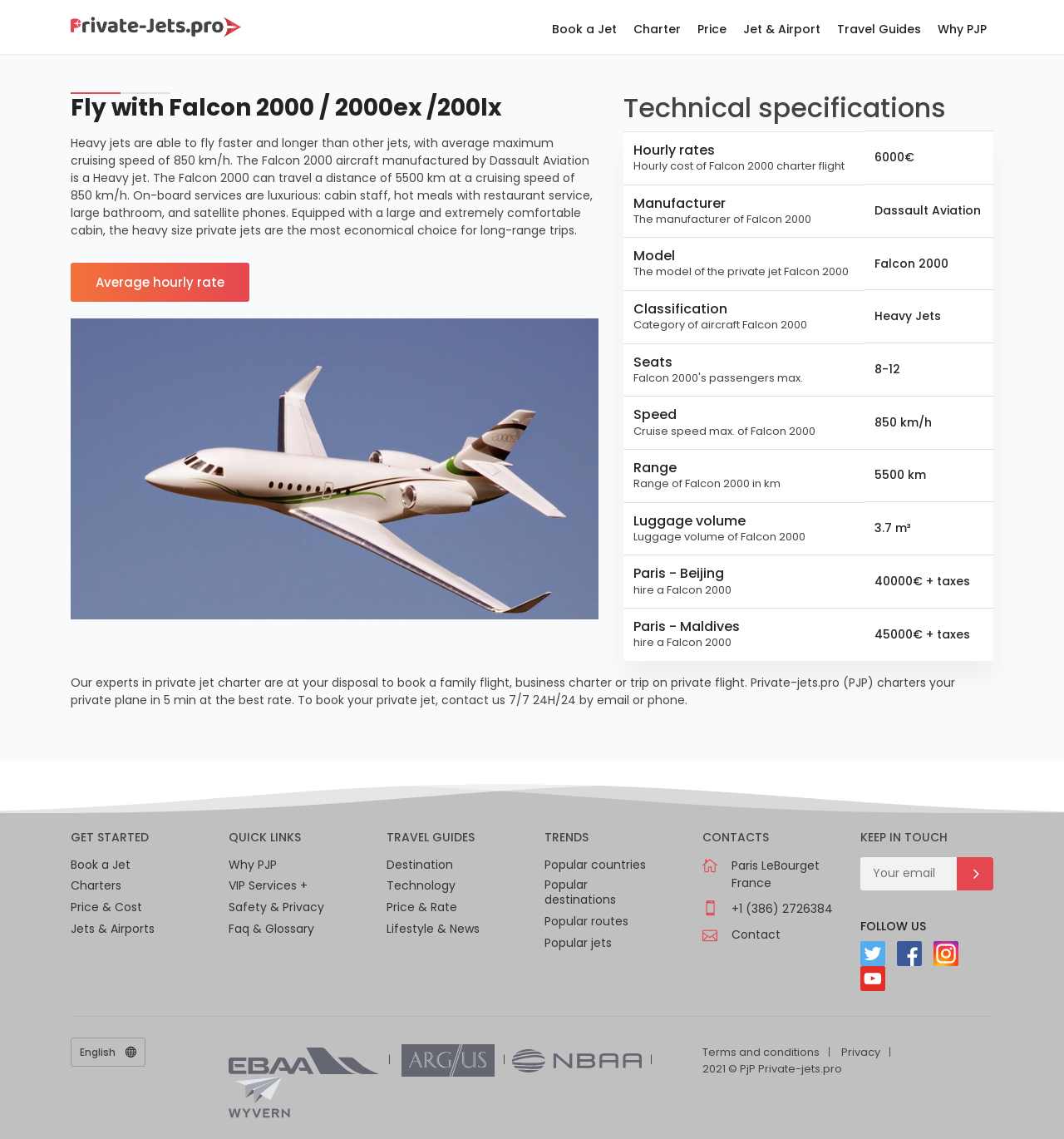Please examine the image and provide a detailed answer to the question: How many passengers can the Falcon 2000 carry?

The webpage has a table with a row containing 'Seats' and '8-12' which indicates that the Falcon 2000 can carry 8-12 passengers.